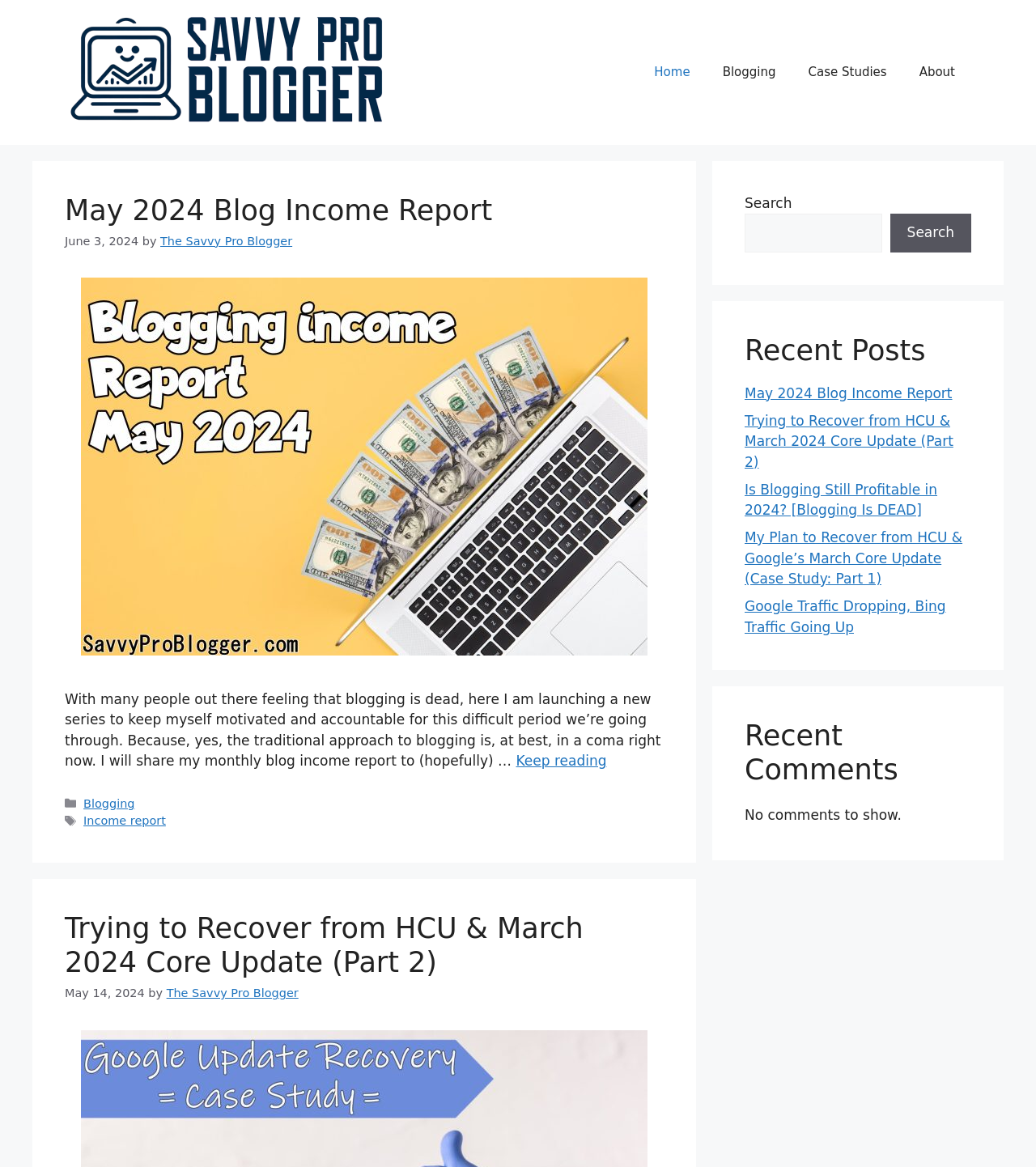What is the title of the first blog post?
Based on the screenshot, provide your answer in one word or phrase.

May 2024 Blog Income Report